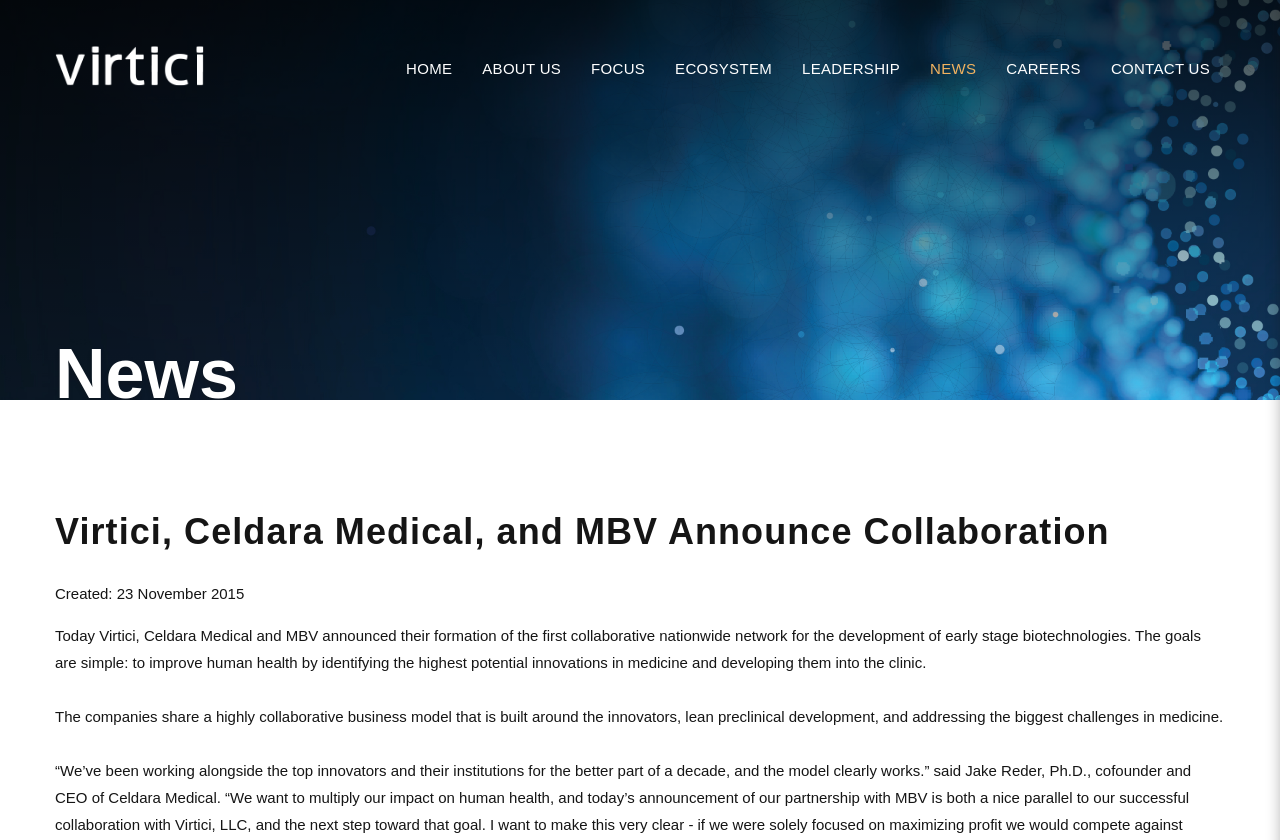Please identify the bounding box coordinates of the region to click in order to complete the task: "read NEWS". The coordinates must be four float numbers between 0 and 1, specified as [left, top, right, bottom].

[0.043, 0.402, 0.186, 0.492]